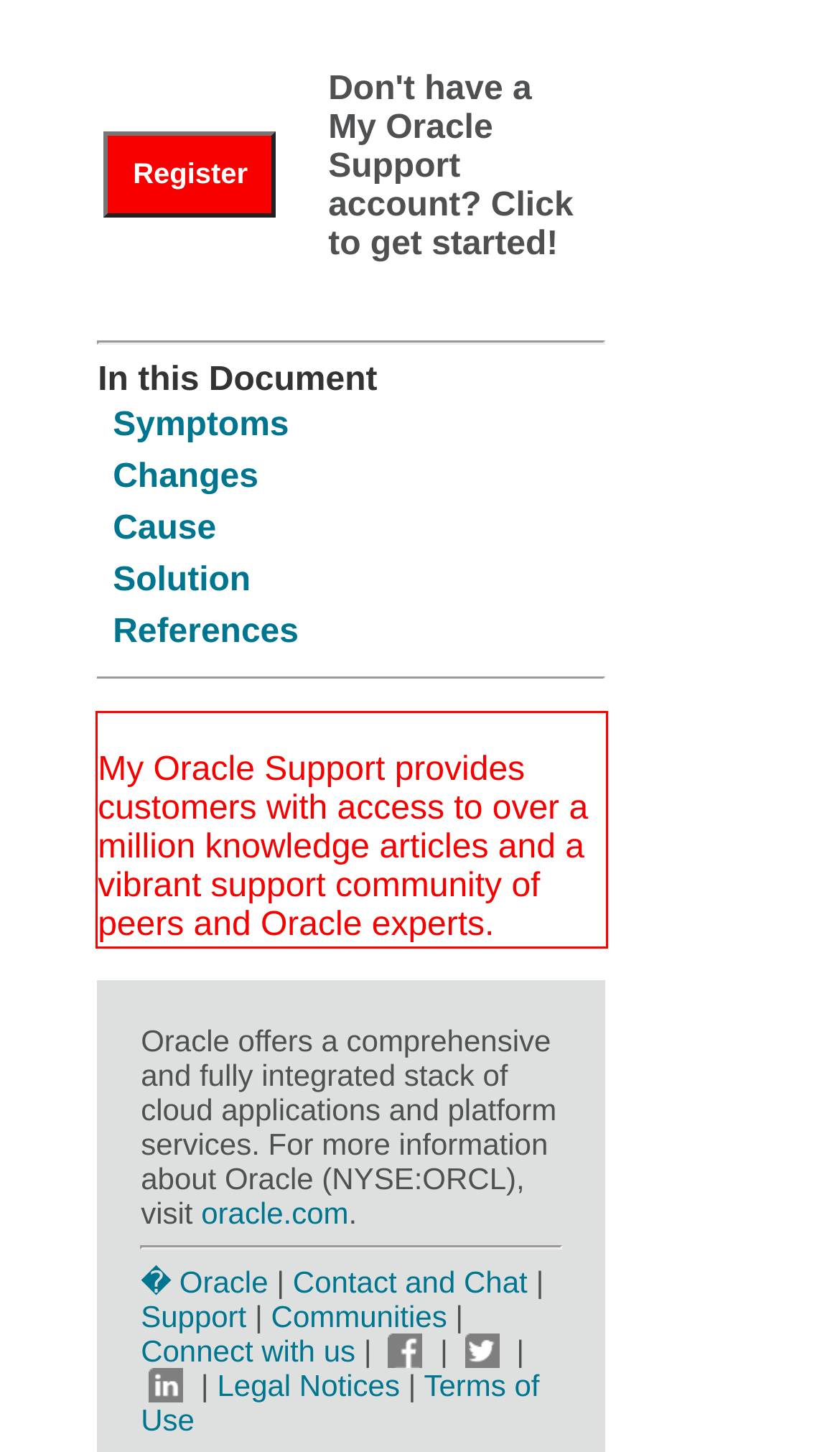You are provided with a webpage screenshot that includes a red rectangle bounding box. Extract the text content from within the bounding box using OCR.

My Oracle Support provides customers with access to over a million knowledge articles and a vibrant support community of peers and Oracle experts.